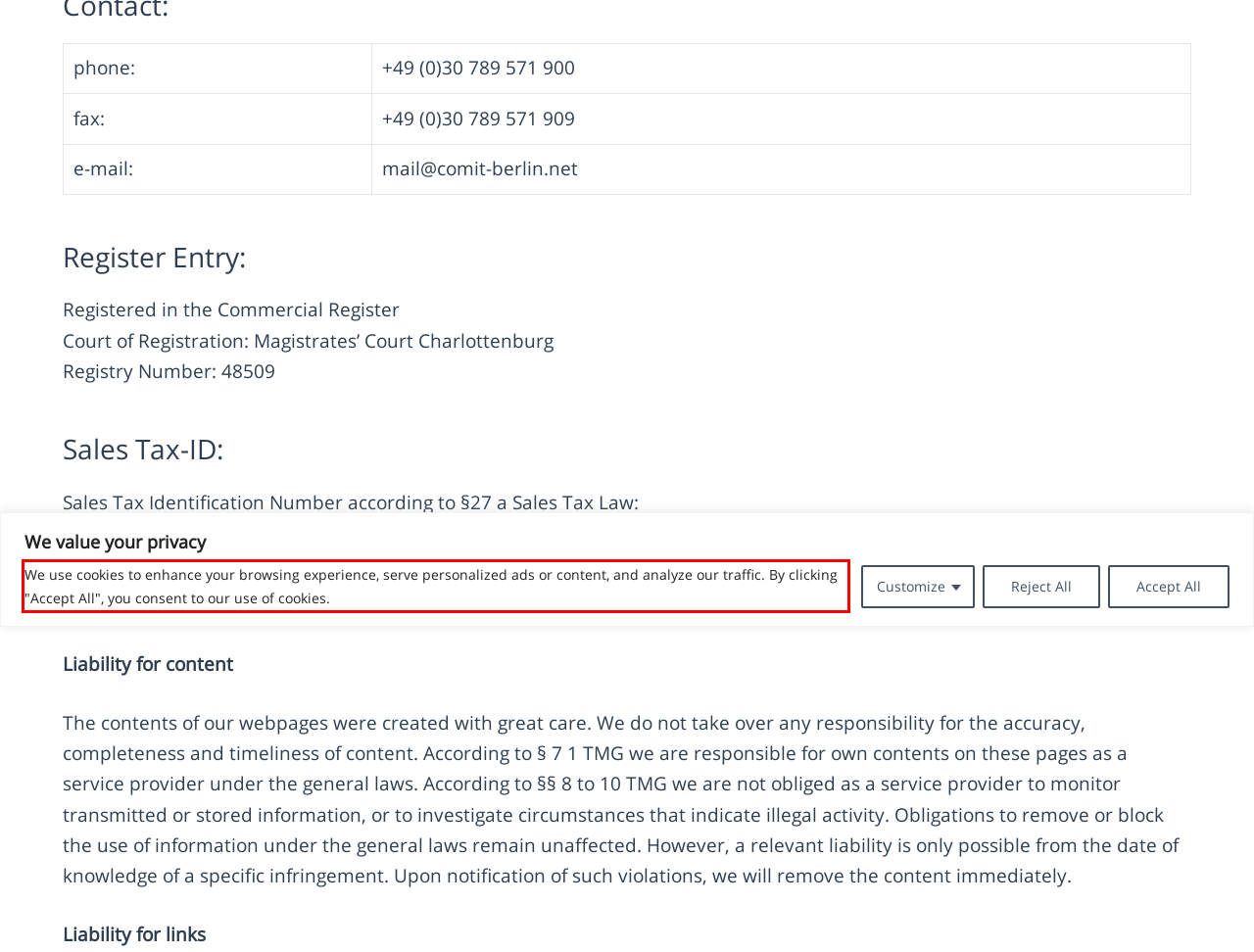Examine the webpage screenshot, find the red bounding box, and extract the text content within this marked area.

We use cookies to enhance your browsing experience, serve personalized ads or content, and analyze our traffic. By clicking "Accept All", you consent to our use of cookies.